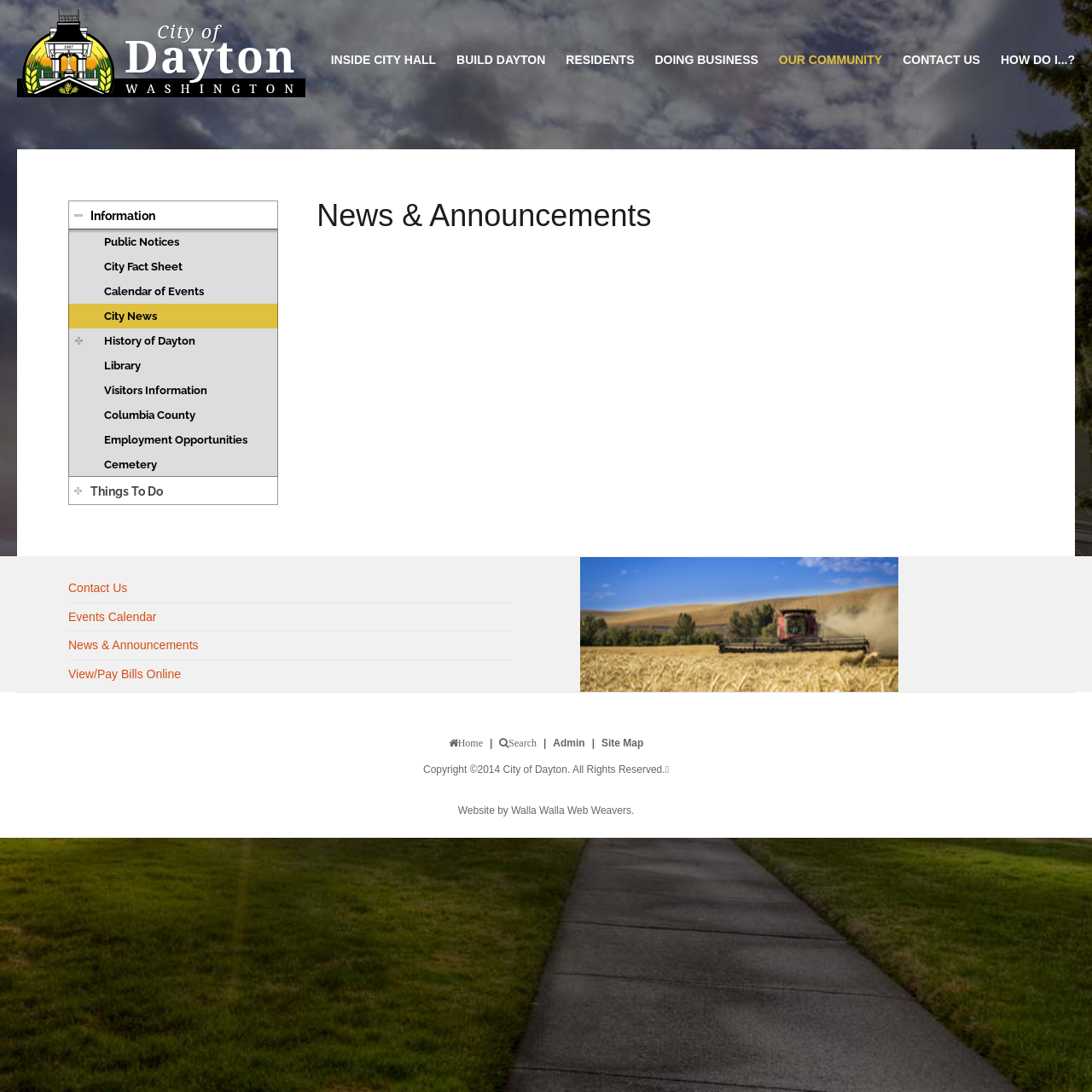From the given element description: "Anti-Racism Resources", find the bounding box for the UI element. Provide the coordinates as four float numbers between 0 and 1, in the order [left, top, right, bottom].

None